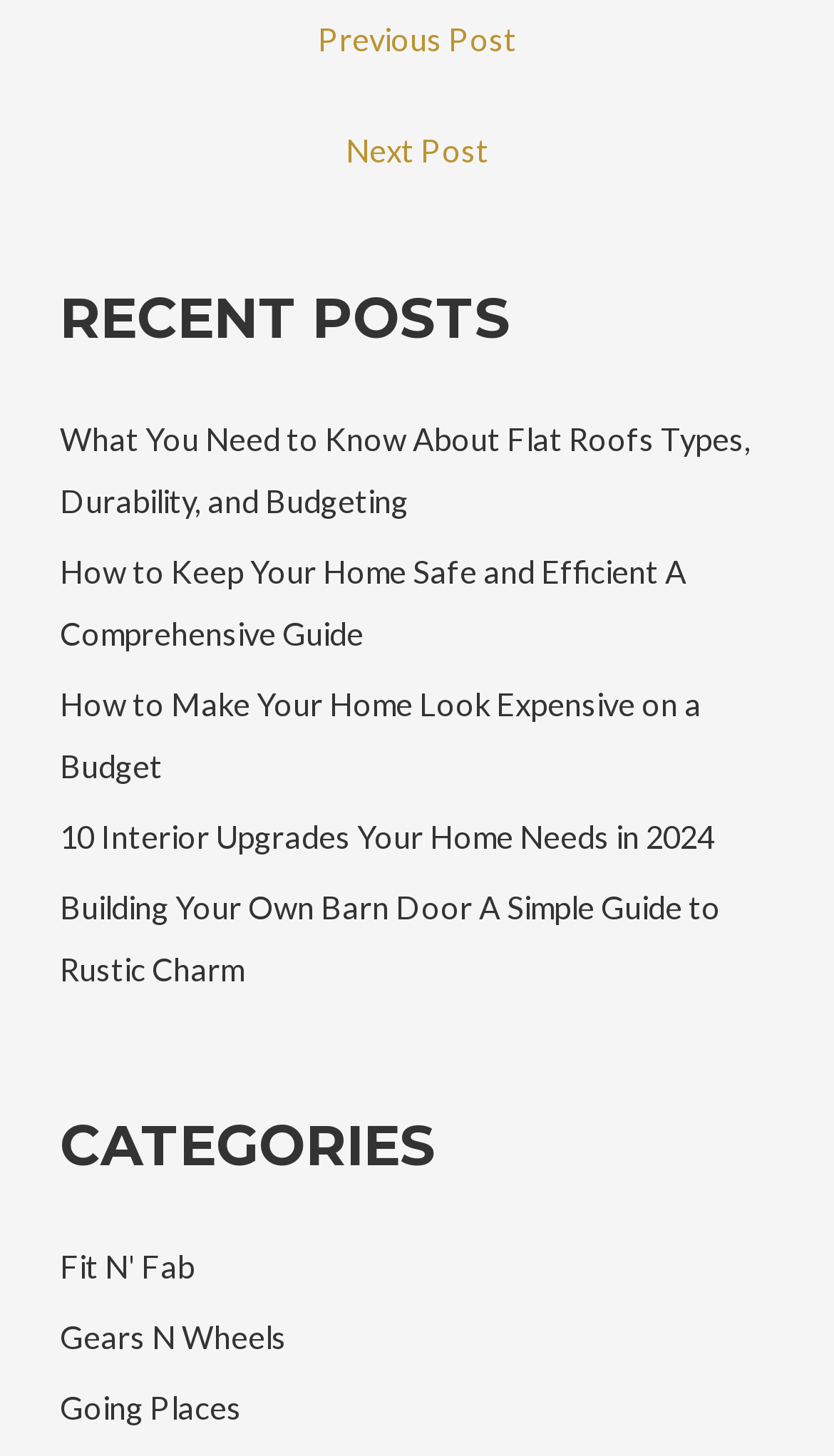Please provide the bounding box coordinates for the UI element as described: "← Previous Post". The coordinates must be four floats between 0 and 1, represented as [left, top, right, bottom].

[0.044, 0.004, 0.956, 0.054]